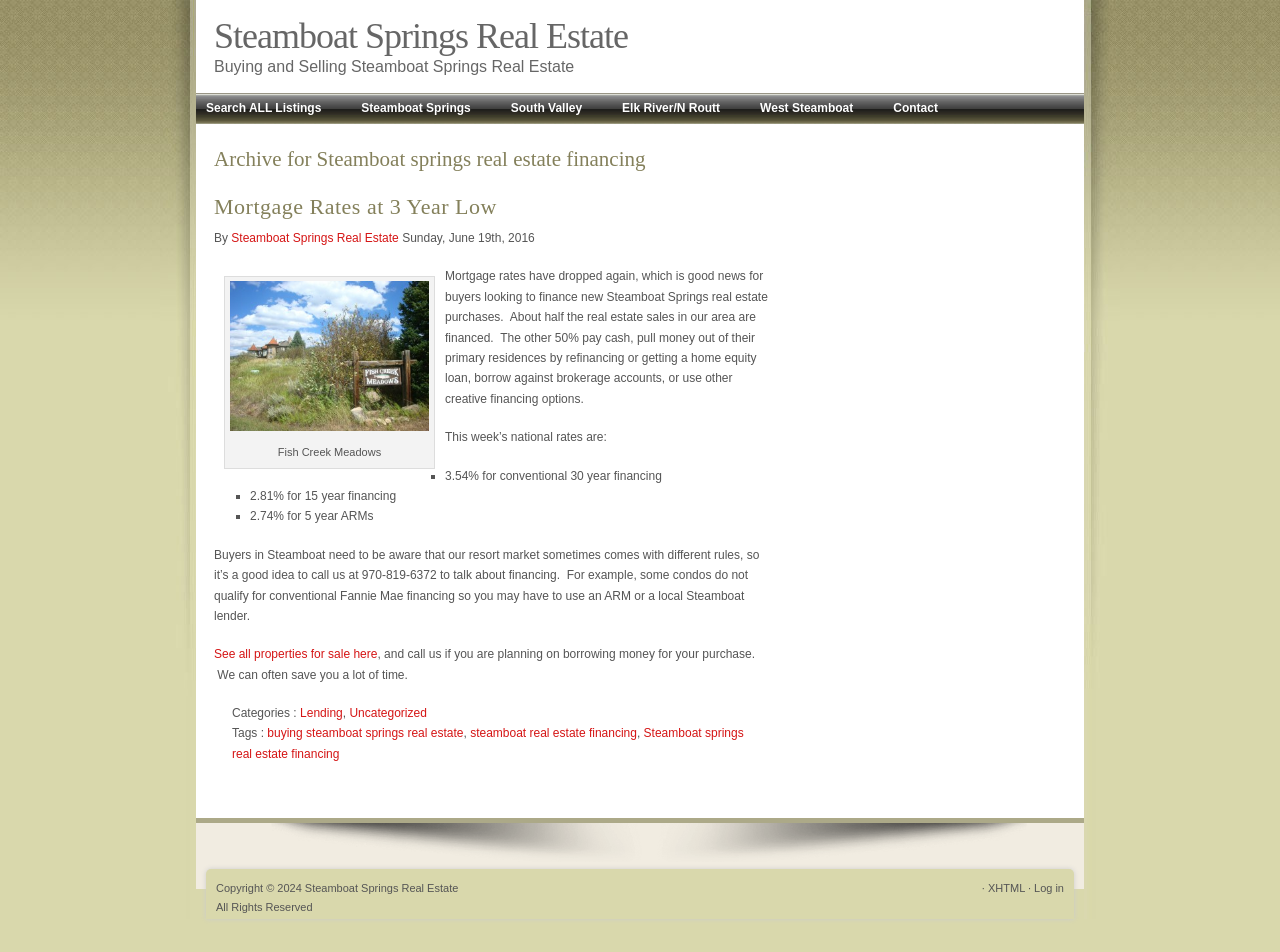Please provide the bounding box coordinates for the UI element as described: "steamboat real estate financing". The coordinates must be four floats between 0 and 1, represented as [left, top, right, bottom].

[0.367, 0.763, 0.498, 0.778]